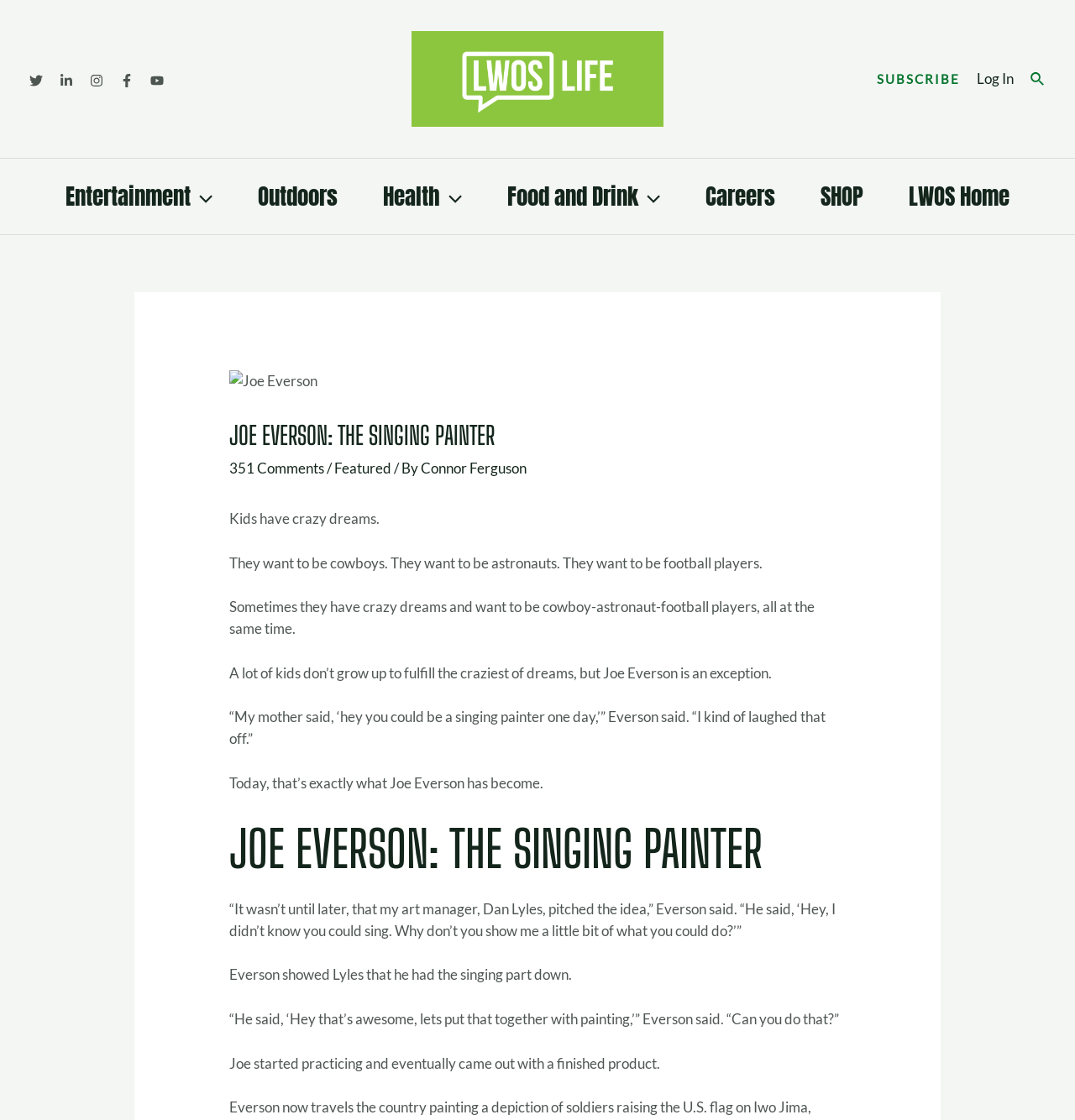Please determine the bounding box coordinates of the element to click in order to execute the following instruction: "Log in to the account". The coordinates should be four float numbers between 0 and 1, specified as [left, top, right, bottom].

[0.908, 0.062, 0.943, 0.078]